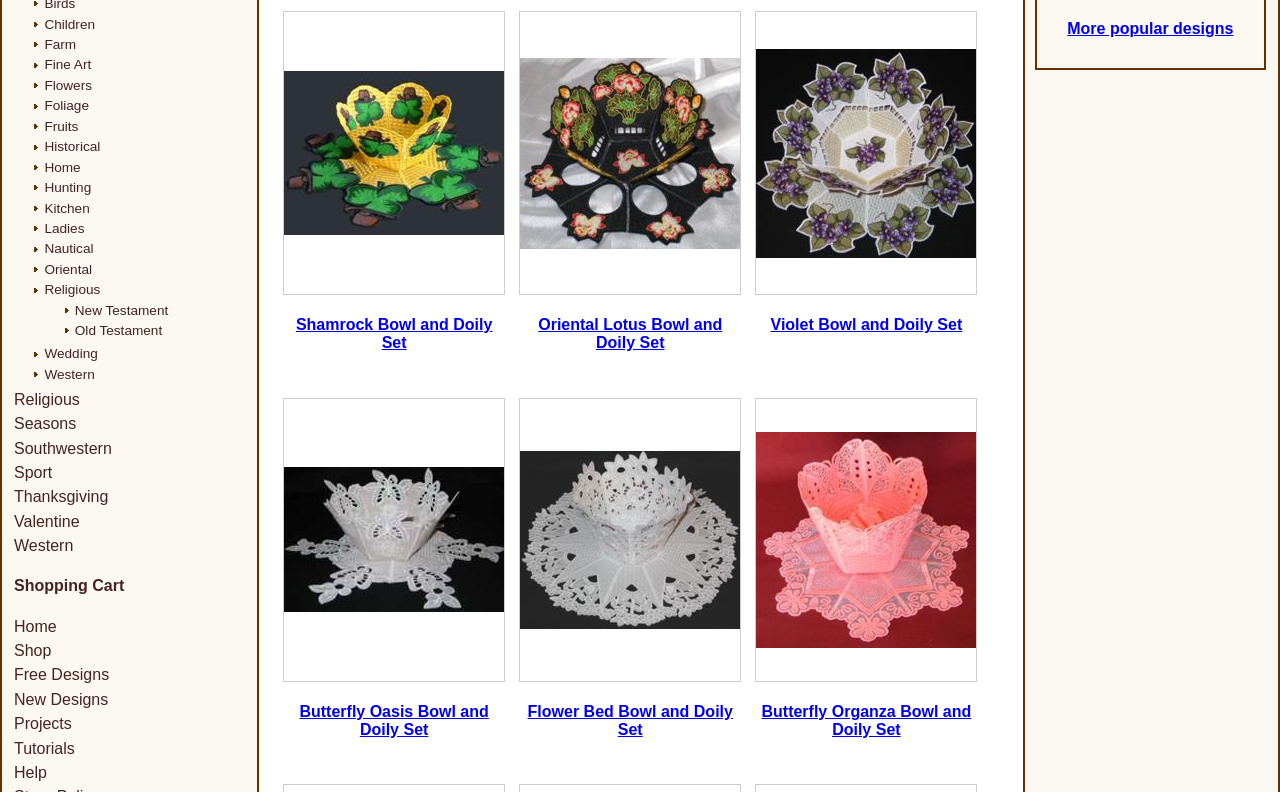Identify the bounding box coordinates of the clickable section necessary to follow the following instruction: "View Shamrock Bowl and Doily Set". The coordinates should be presented as four float numbers from 0 to 1, i.e., [left, top, right, bottom].

[0.222, 0.181, 0.394, 0.202]